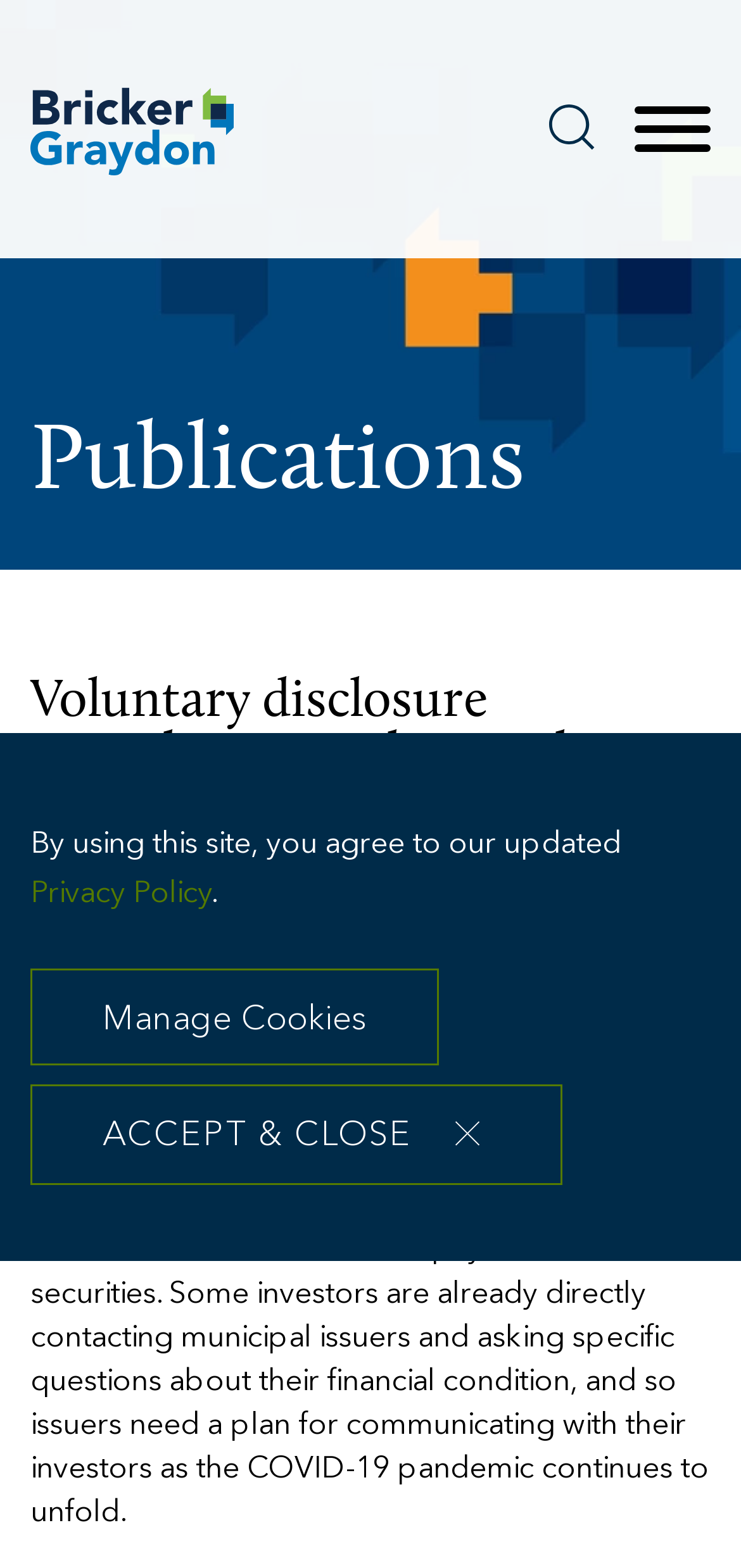What is the date of the article on the webpage?
Can you provide a detailed and comprehensive answer to the question?

The webpage has a time element with the text '04.02.2020' which is likely the date of the article on the webpage.